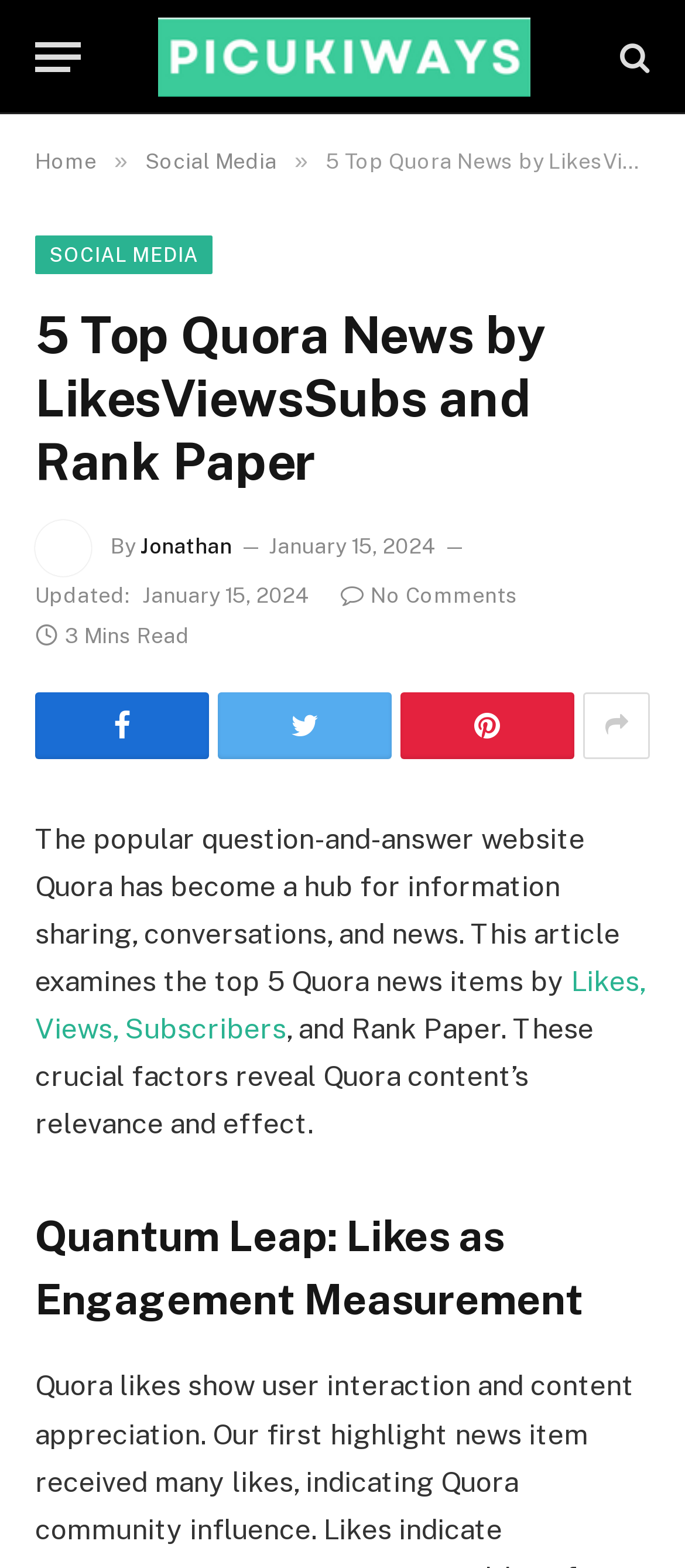Please locate the bounding box coordinates for the element that should be clicked to achieve the following instruction: "Click the menu button". Ensure the coordinates are given as four float numbers between 0 and 1, i.e., [left, top, right, bottom].

[0.051, 0.011, 0.118, 0.062]